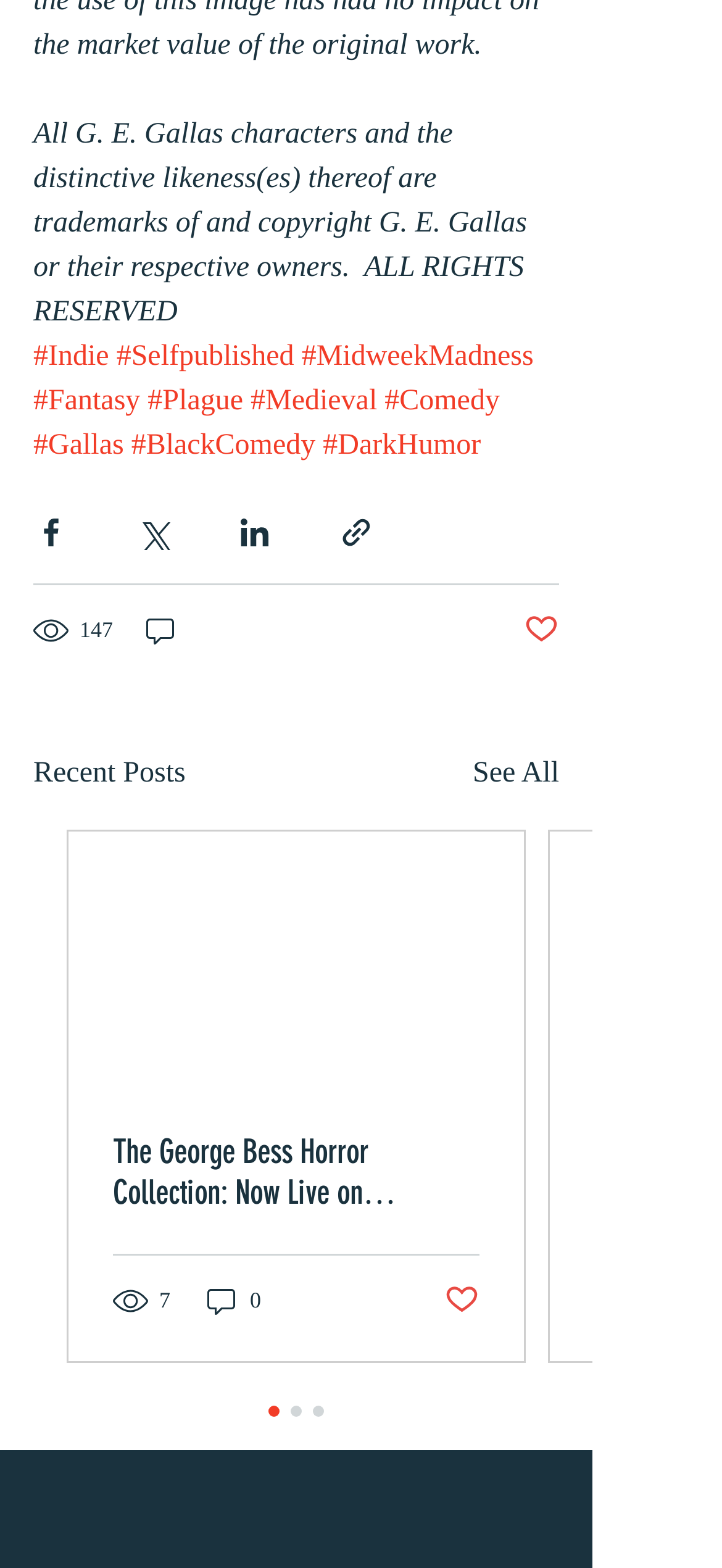Use a single word or phrase to answer the following:
How many comments does the post with 147 views have?

0